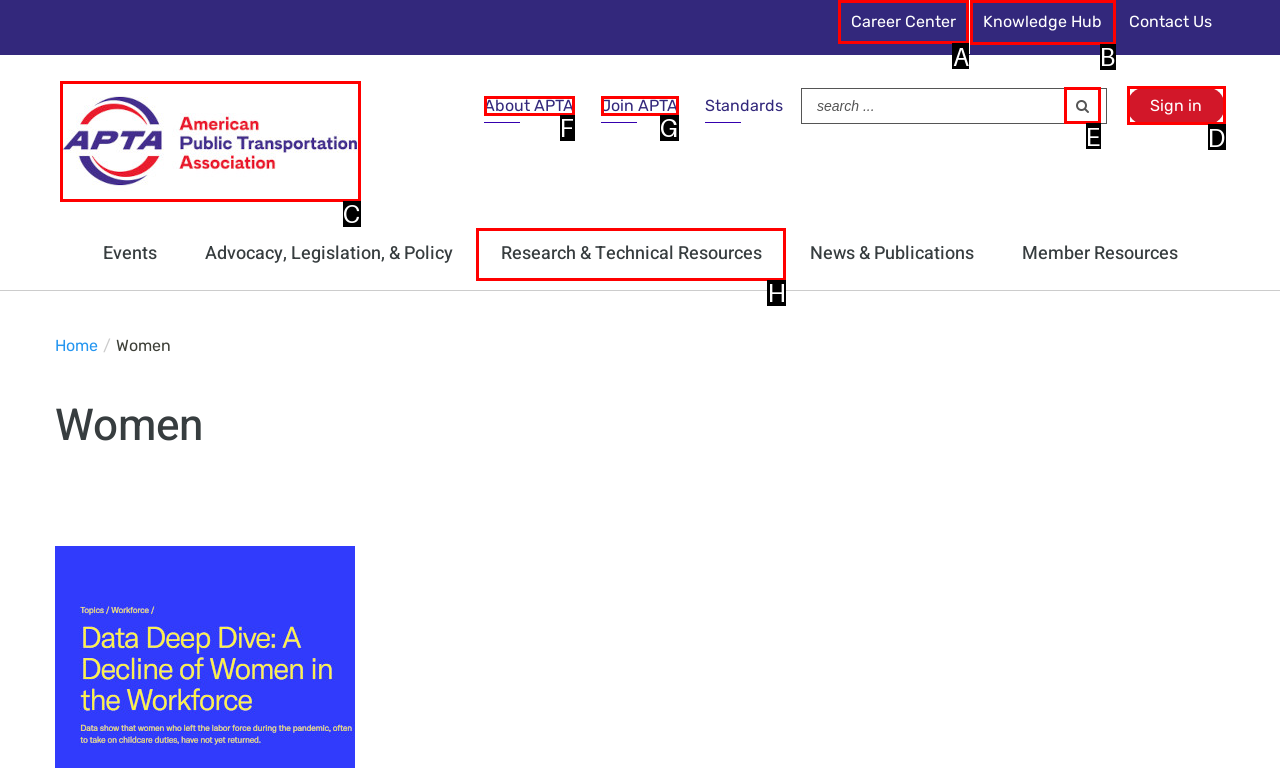Select the letter of the element you need to click to complete this task: Go to Career Center
Answer using the letter from the specified choices.

A